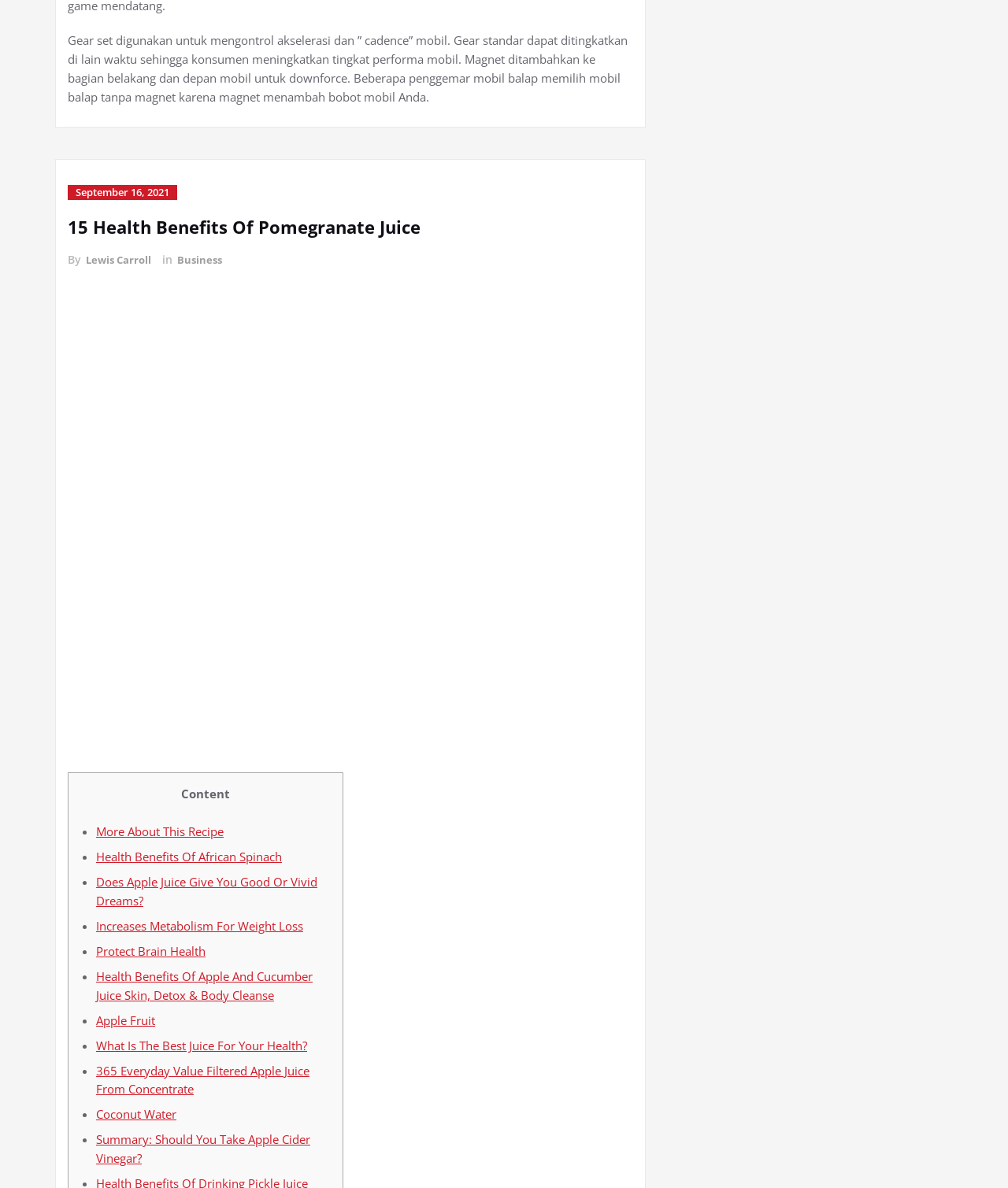Find the bounding box coordinates of the element to click in order to complete the given instruction: "Learn about the Health Benefits Of African Spinach."

[0.095, 0.738, 0.28, 0.752]